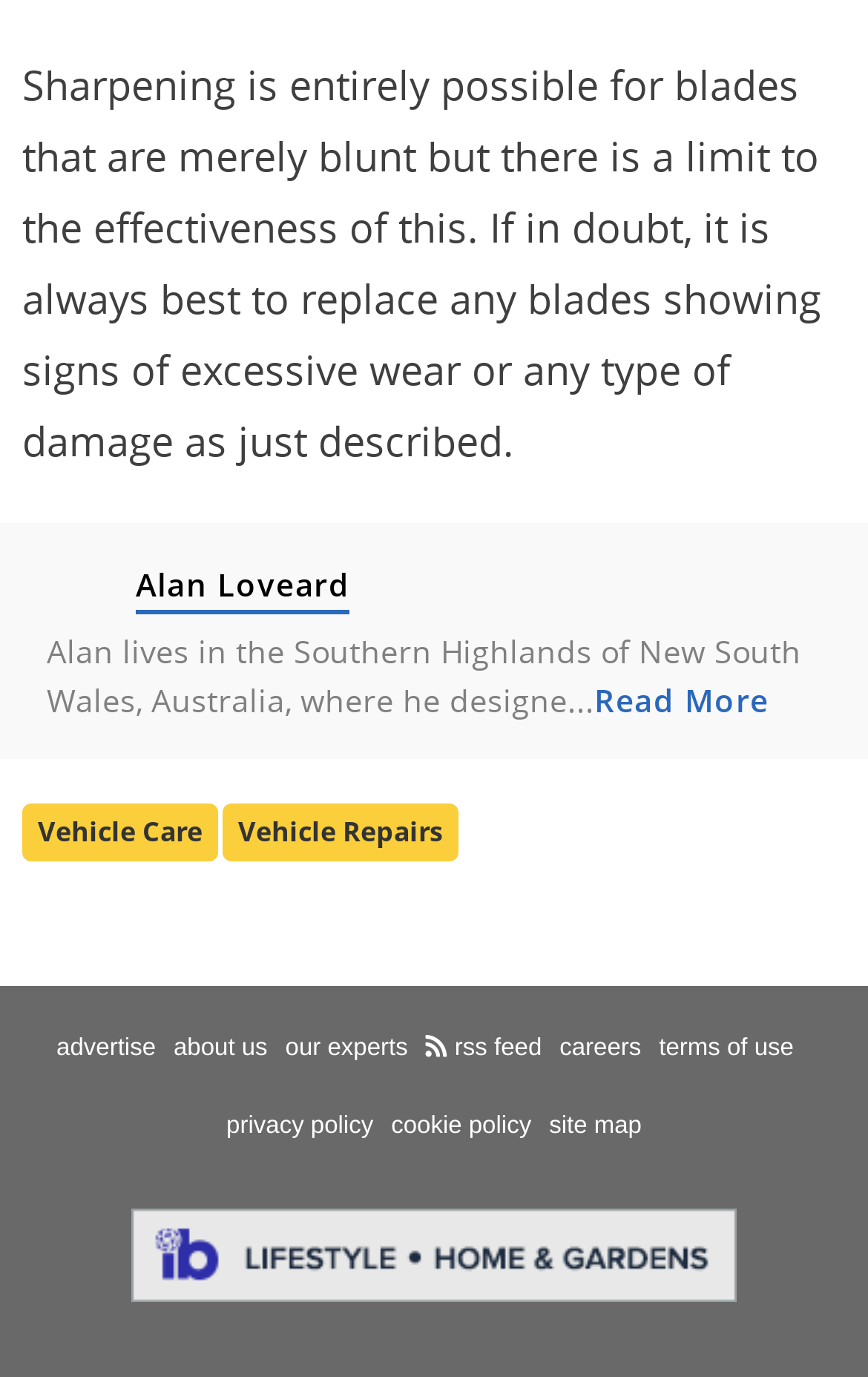Please look at the image and answer the question with a detailed explanation: Where does Alan Loveard live?

According to the text, Alan Loveard lives in the Southern Highlands of New South Wales, Australia, which is mentioned in the description about him.